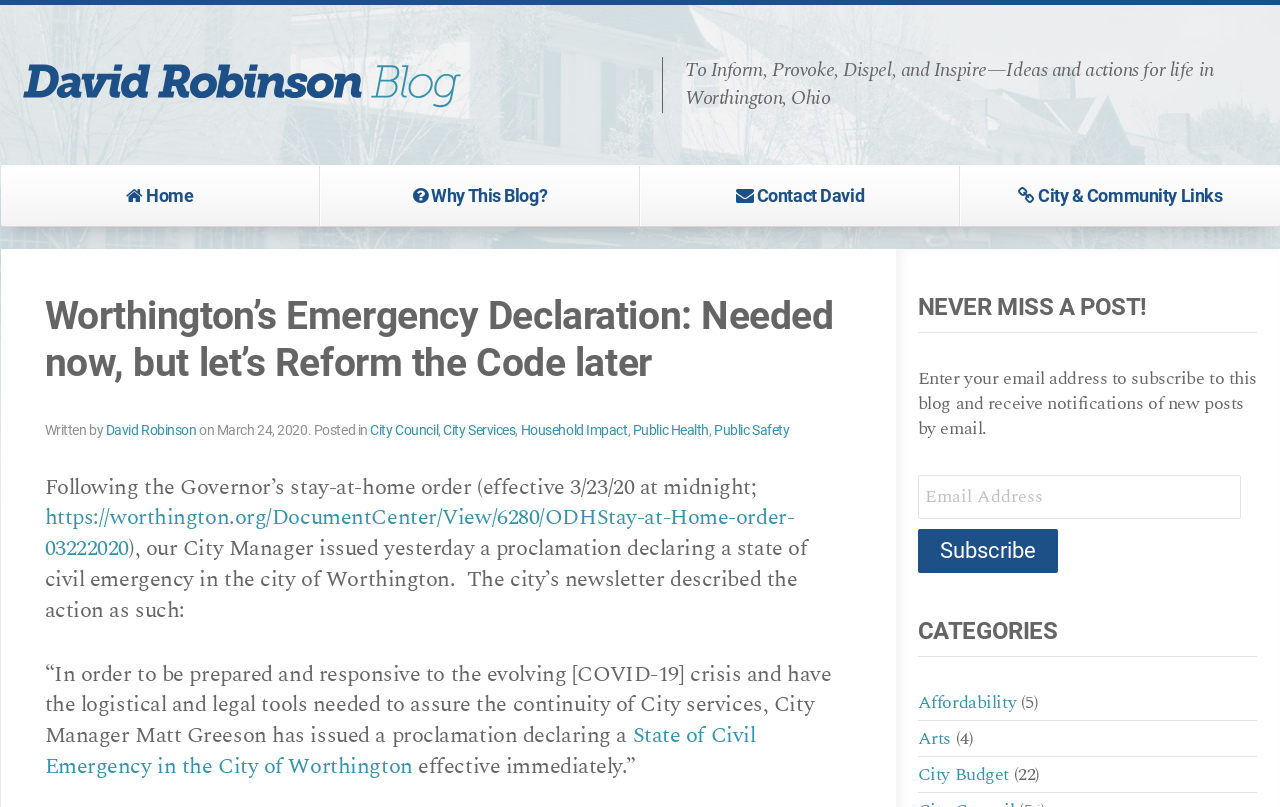How can users subscribe to the blog?
Please answer using one word or phrase, based on the screenshot.

By entering email address